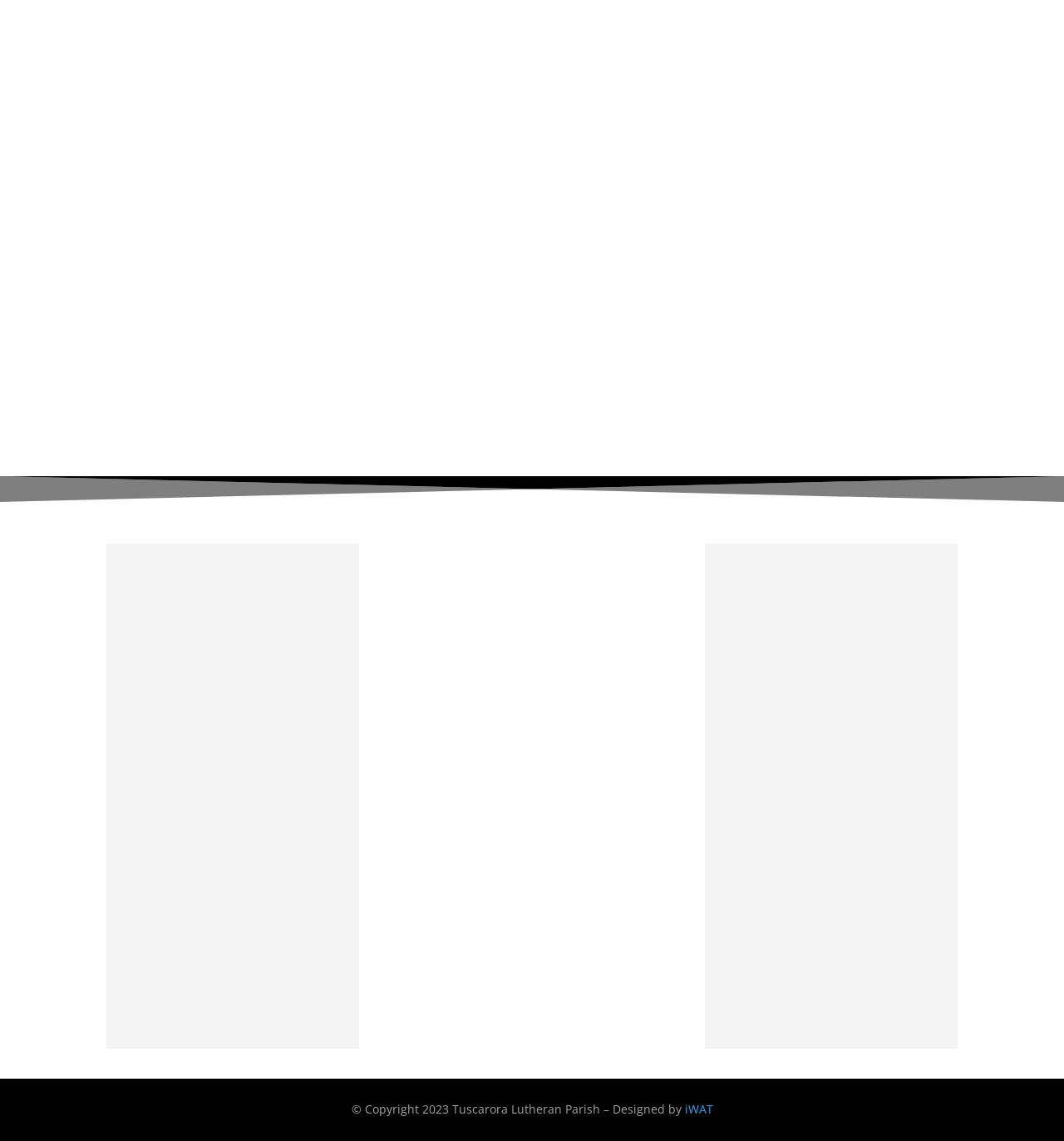Identify the bounding box coordinates of the region that should be clicked to execute the following instruction: "Contact Williamson's office".

[0.442, 0.771, 0.558, 0.785]